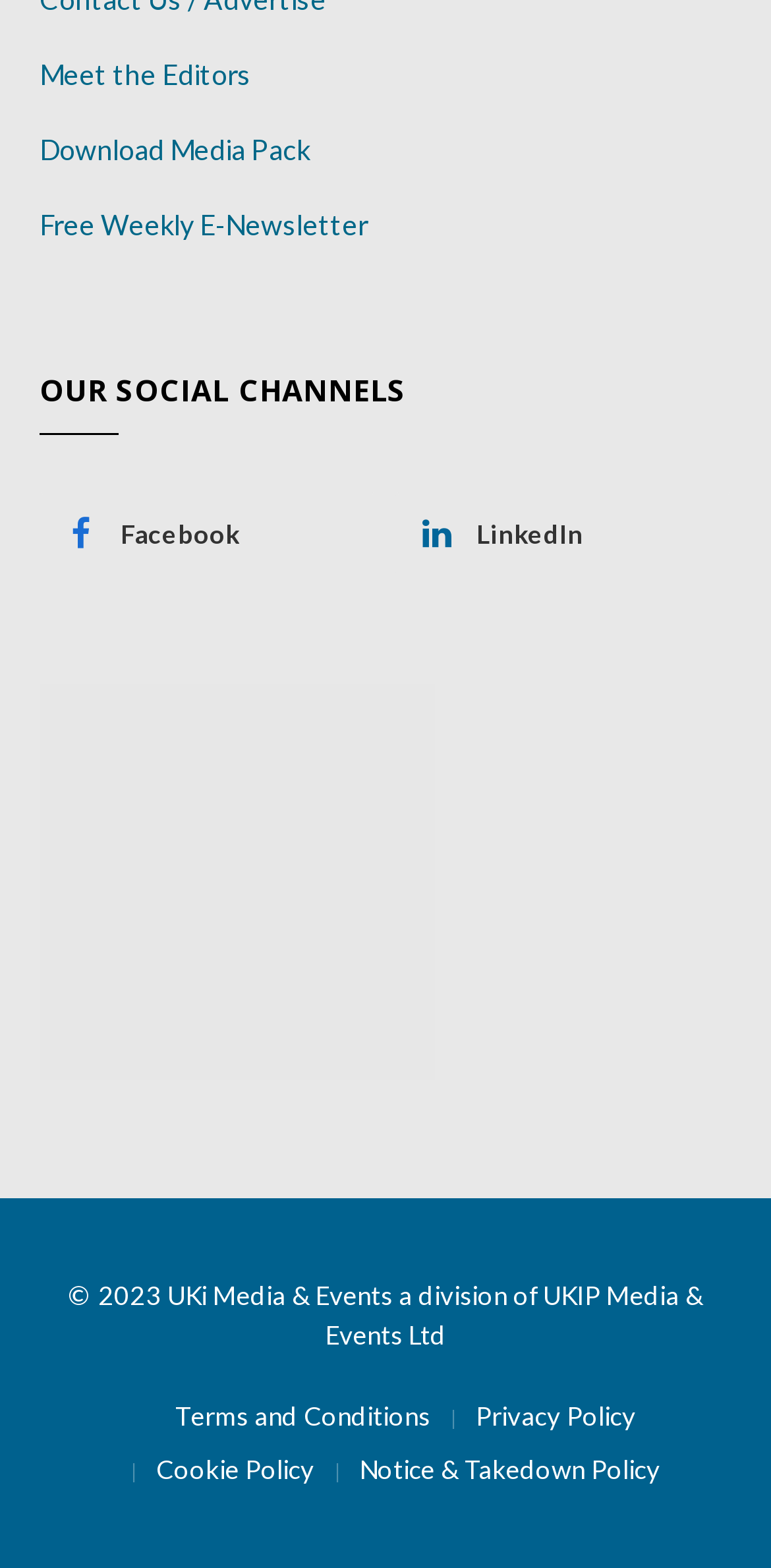Identify and provide the bounding box for the element described by: "Privacy Policy".

[0.617, 0.893, 0.824, 0.913]